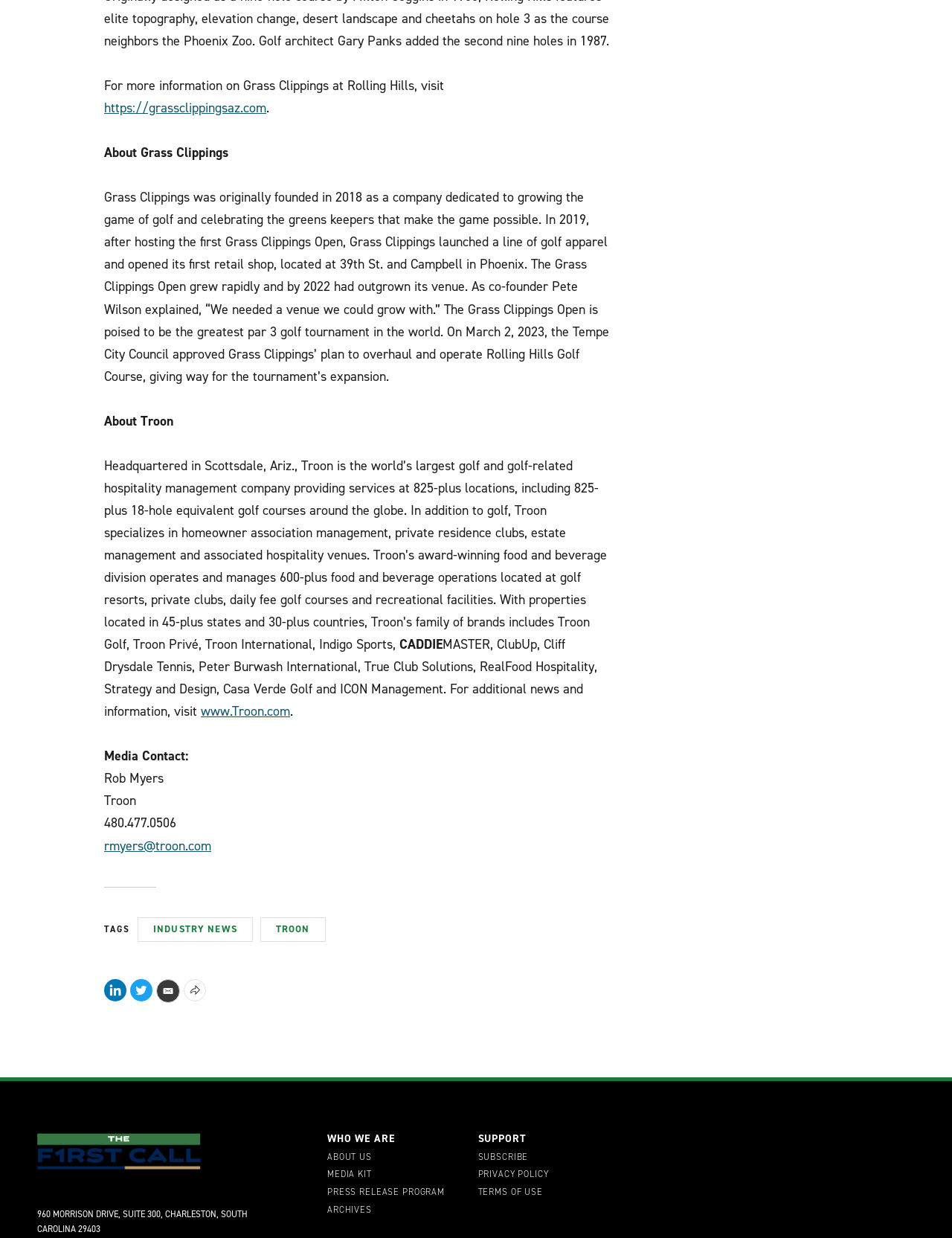Refer to the image and answer the question with as much detail as possible: What is the name of the golf tournament mentioned?

The question is asking about the name of the golf tournament mentioned on the webpage. After carefully reading the text, I found that the tournament is called 'Grass Clippings Open', which is mentioned in the paragraph about Grass Clippings.